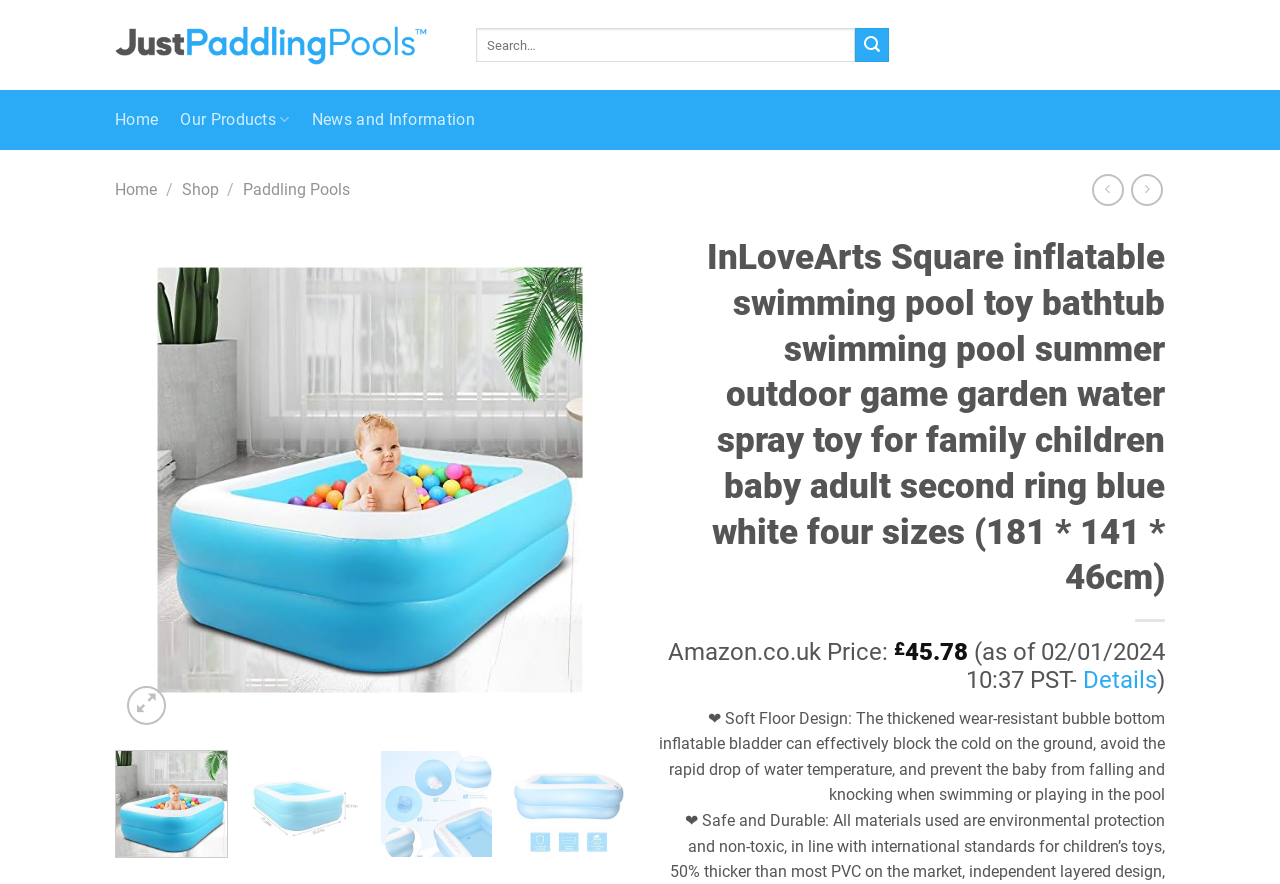Please answer the following question using a single word or phrase: 
What is the price of the product?

£45.78